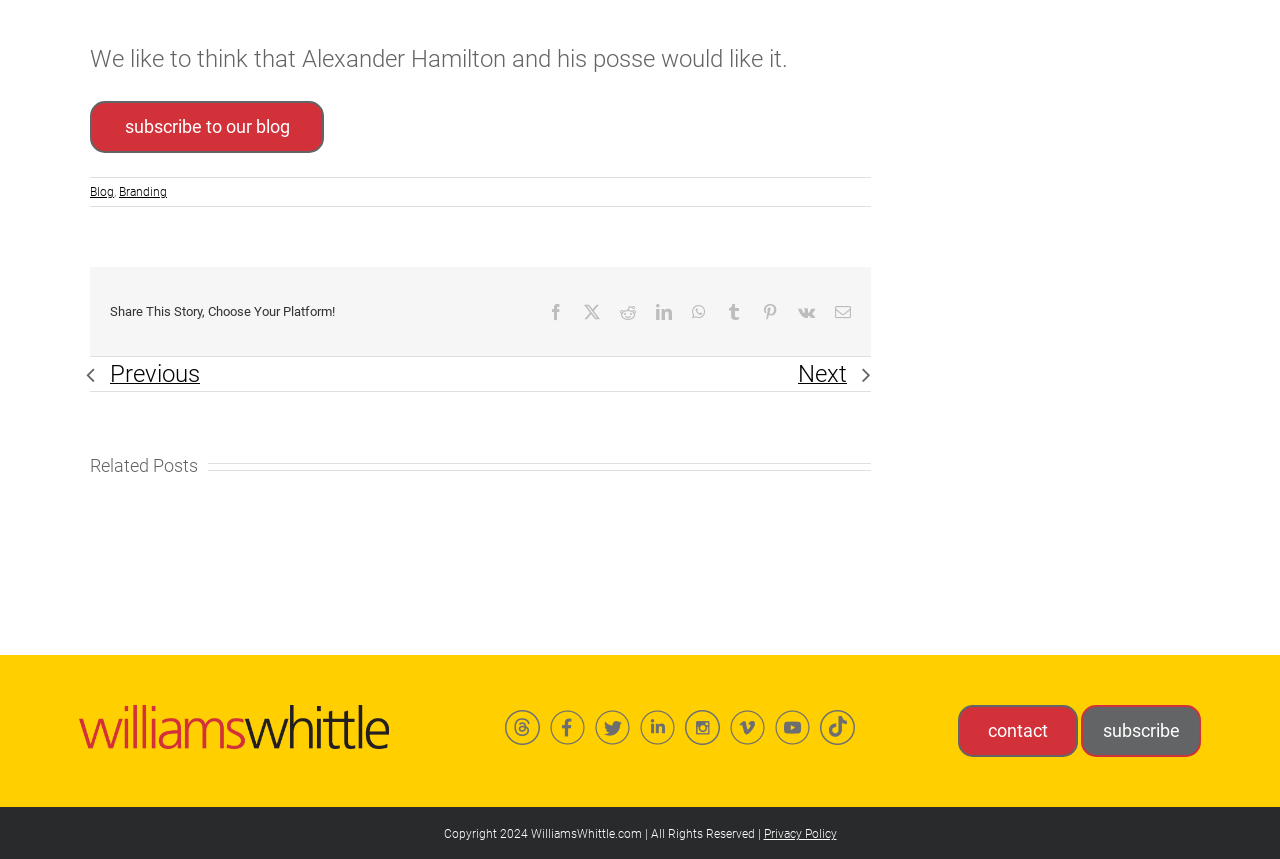Determine the bounding box coordinates of the section to be clicked to follow the instruction: "View related post 'Nonprofit Marketing 101'". The coordinates should be given as four float numbers between 0 and 1, formatted as [left, top, right, bottom].

[0.07, 0.567, 0.251, 0.6]